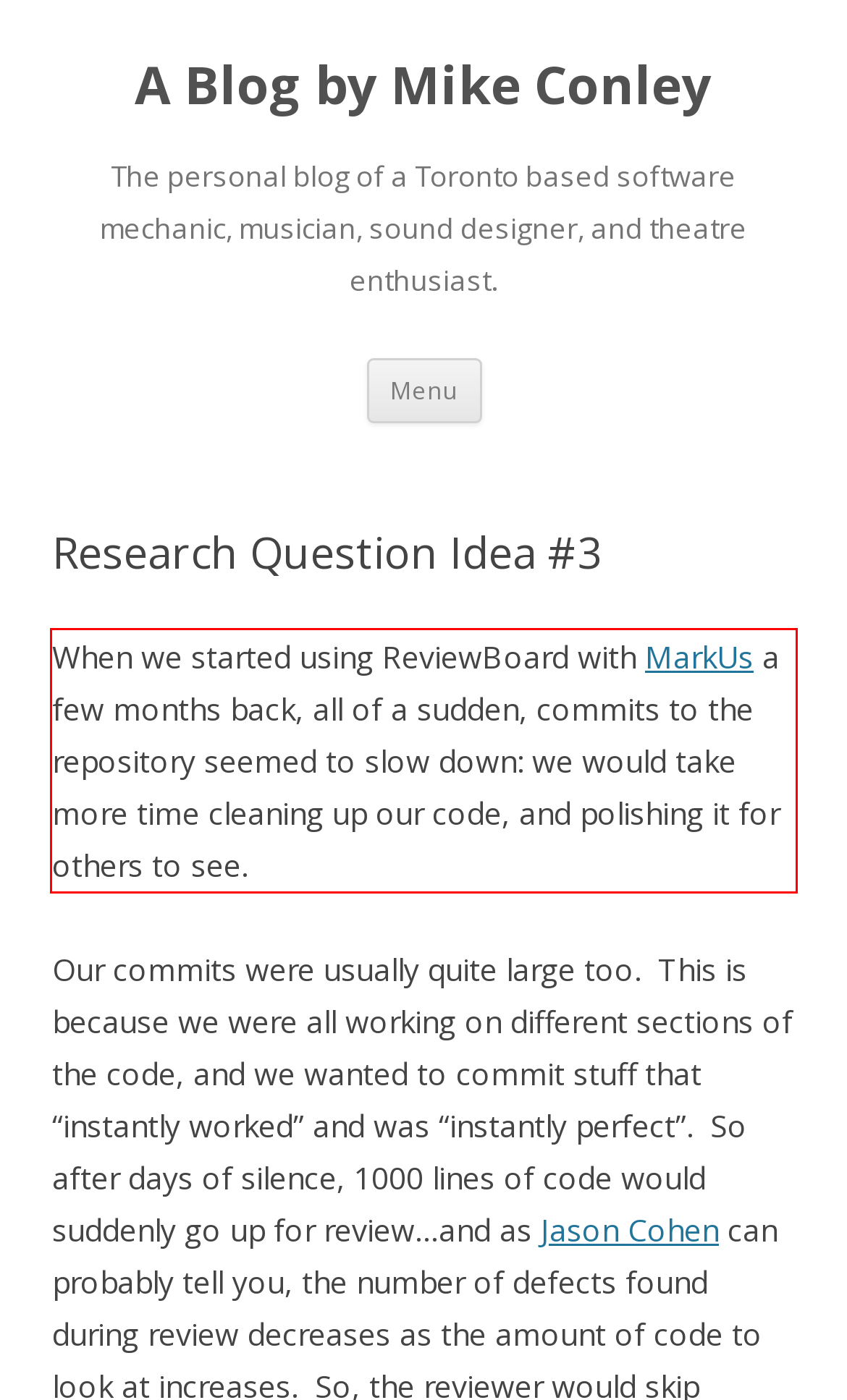View the screenshot of the webpage and identify the UI element surrounded by a red bounding box. Extract the text contained within this red bounding box.

When we started using ReviewBoard with MarkUs a few months back, all of a sudden, commits to the repository seemed to slow down: we would take more time cleaning up our code, and polishing it for others to see.